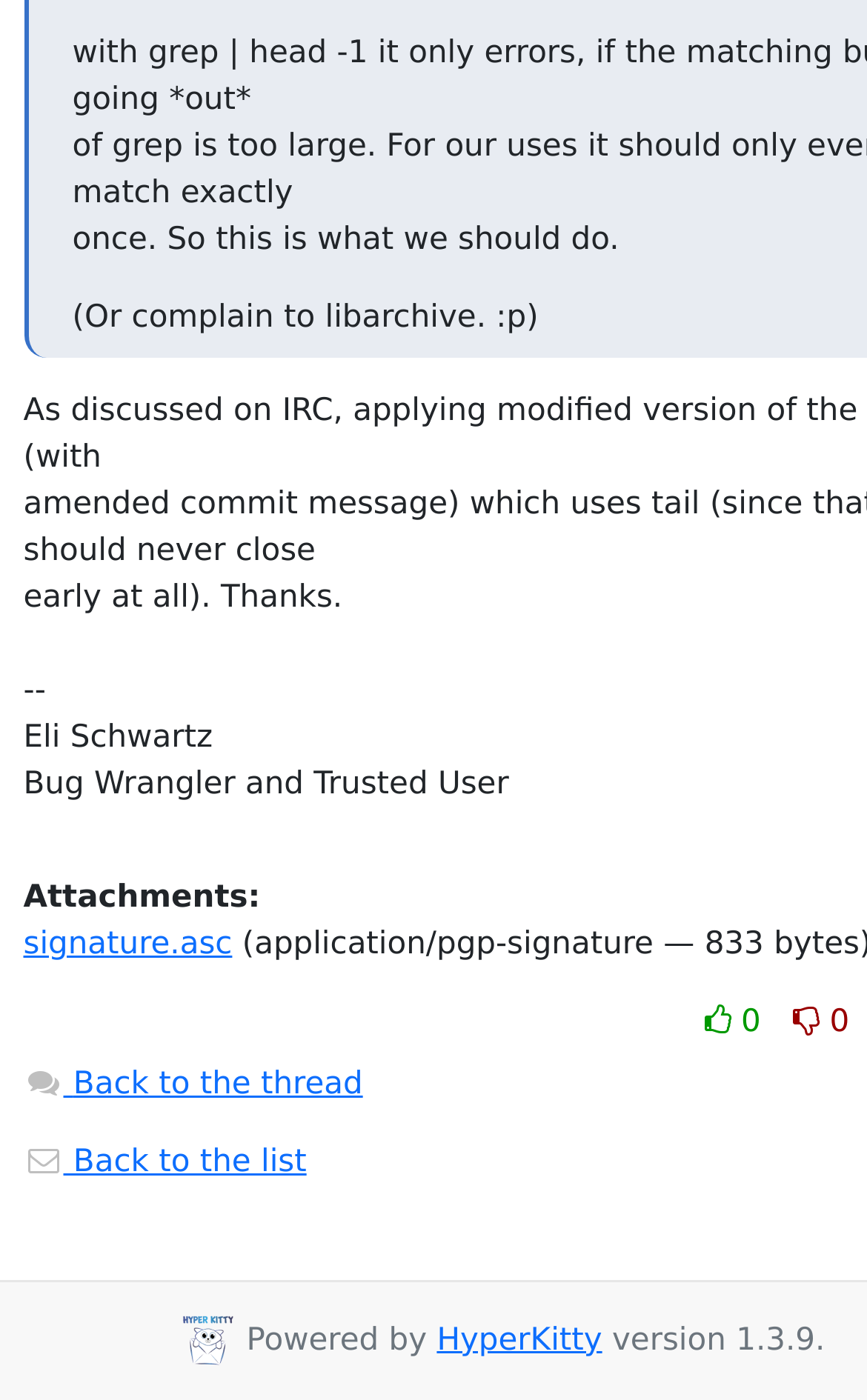What is the version of HyperKitty?
Based on the image, answer the question in a detailed manner.

The version of HyperKitty can be found in the text 'version 1.3.9.' which is located at the bottom of the page, next to the 'Powered by' label.